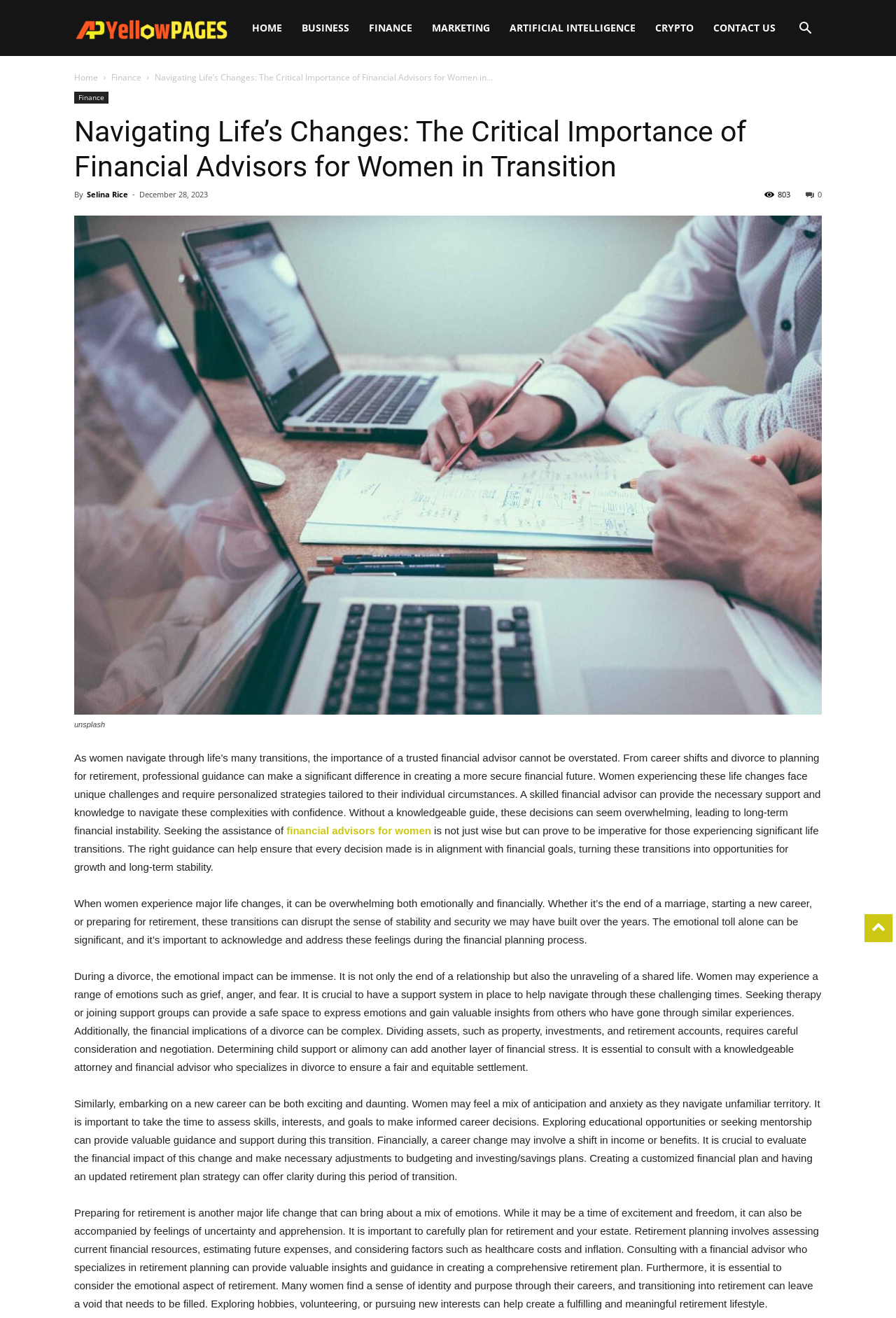Please locate the bounding box coordinates of the element that needs to be clicked to achieve the following instruction: "Click on the 'HOME' link". The coordinates should be four float numbers between 0 and 1, i.e., [left, top, right, bottom].

[0.27, 0.0, 0.326, 0.042]